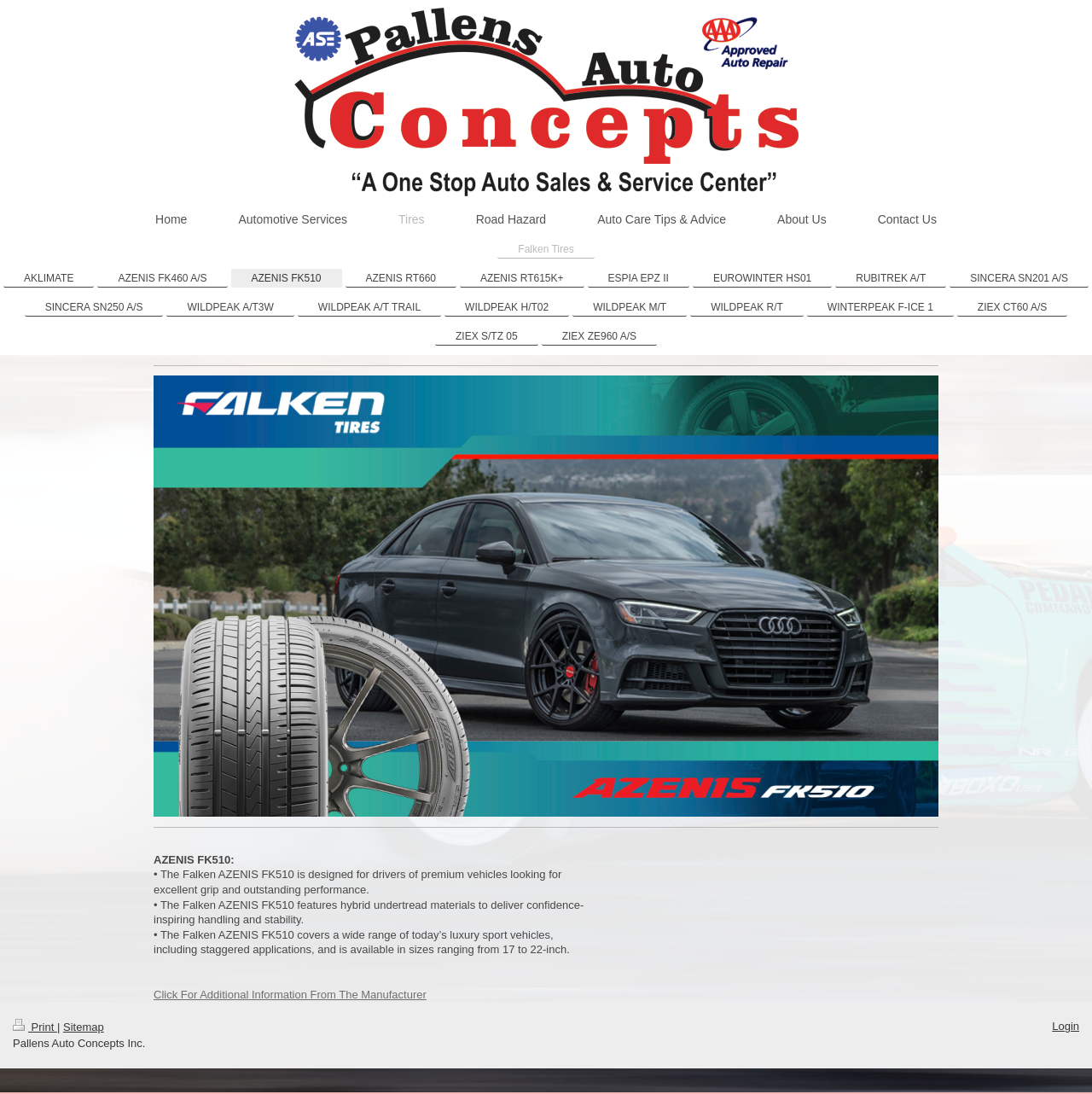Please find the bounding box coordinates of the element's region to be clicked to carry out this instruction: "Get additional information from the manufacturer".

[0.141, 0.903, 0.391, 0.915]